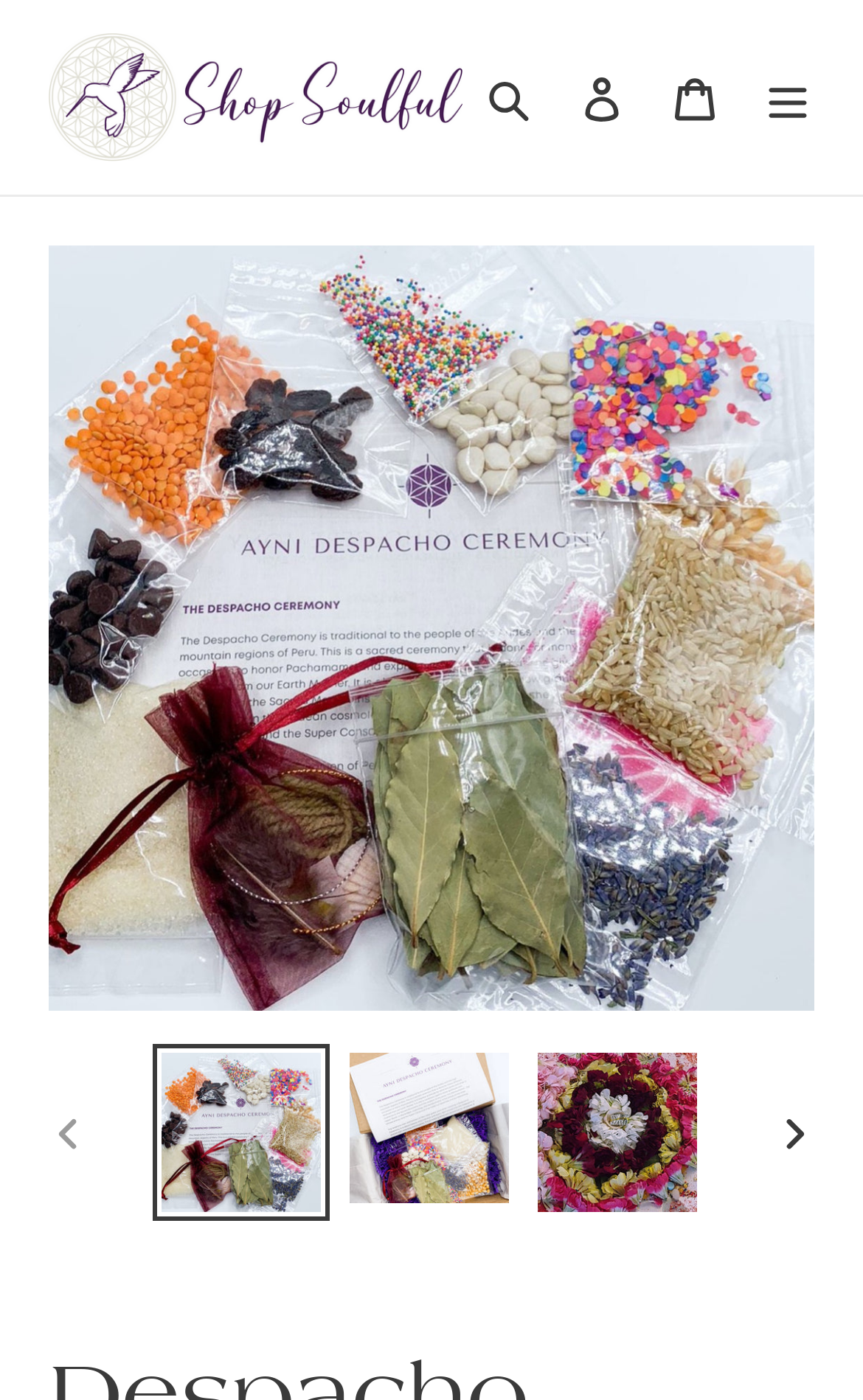Identify the bounding box coordinates of the section to be clicked to complete the task described by the following instruction: "Search for products". The coordinates should be four float numbers between 0 and 1, formatted as [left, top, right, bottom].

[0.536, 0.033, 0.644, 0.105]